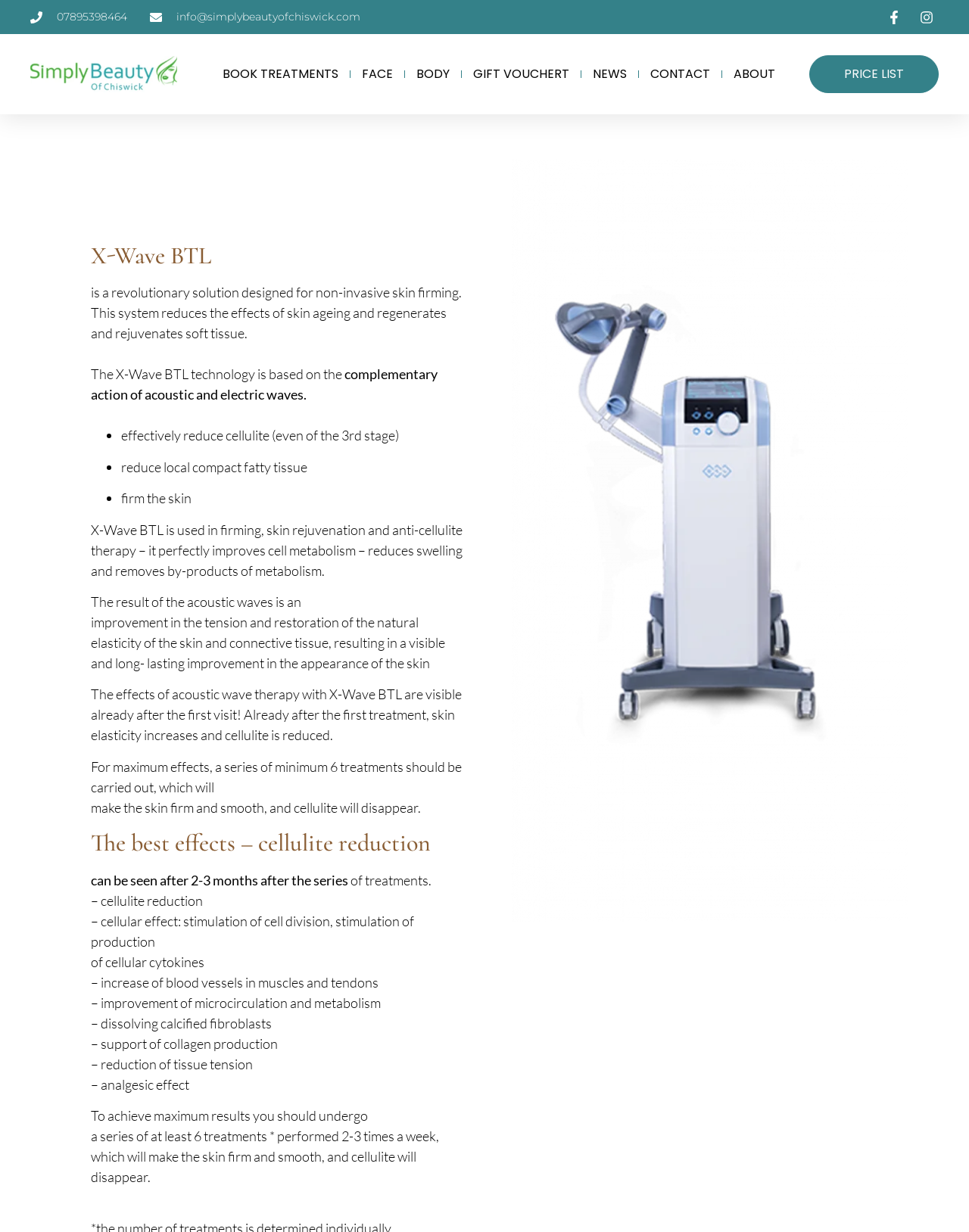Specify the bounding box coordinates of the element's area that should be clicked to execute the given instruction: "Click the CONTACT link". The coordinates should be four float numbers between 0 and 1, i.e., [left, top, right, bottom].

[0.671, 0.052, 0.733, 0.068]